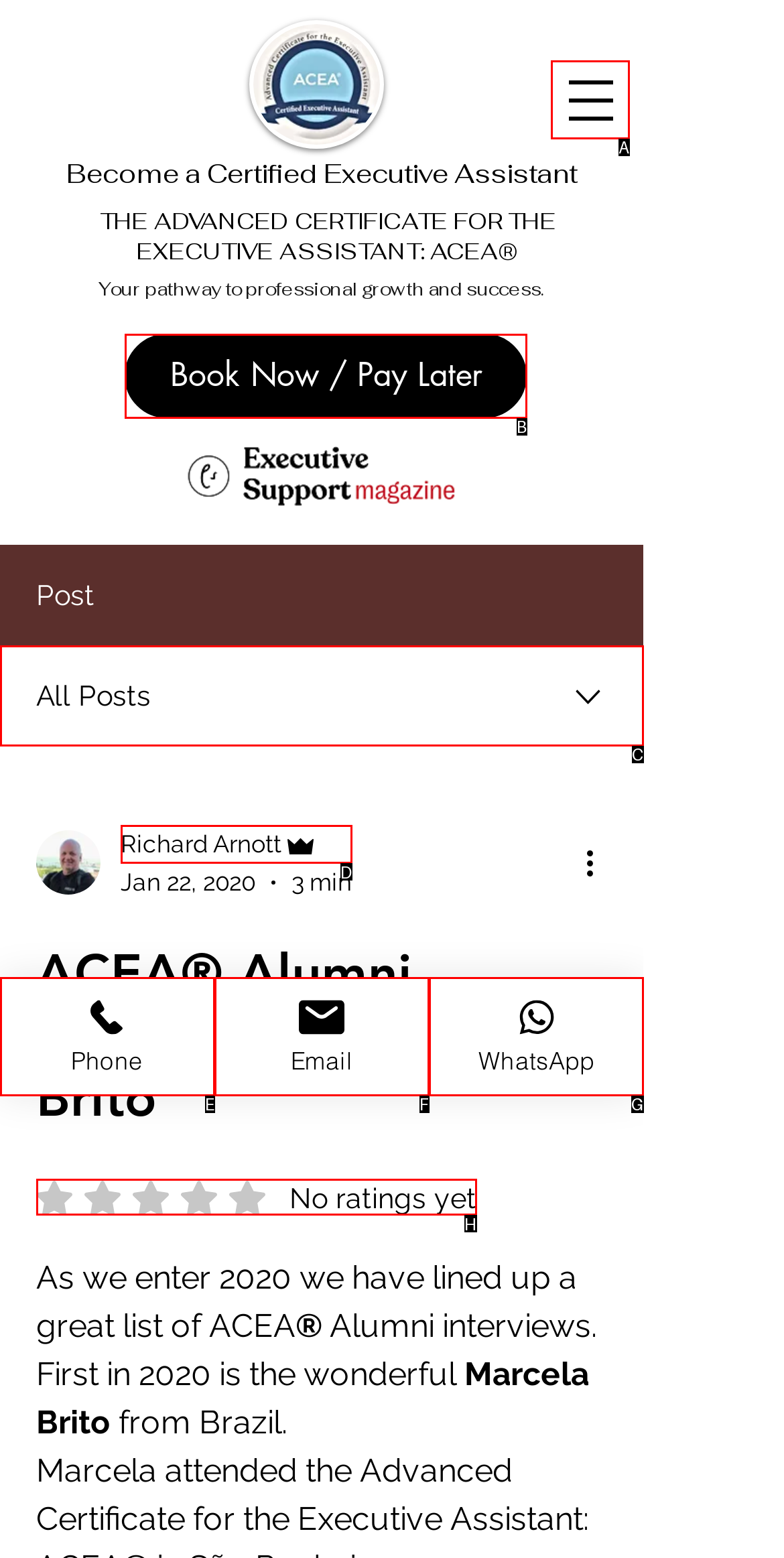From the description: WhatsApp, identify the option that best matches and reply with the letter of that option directly.

G